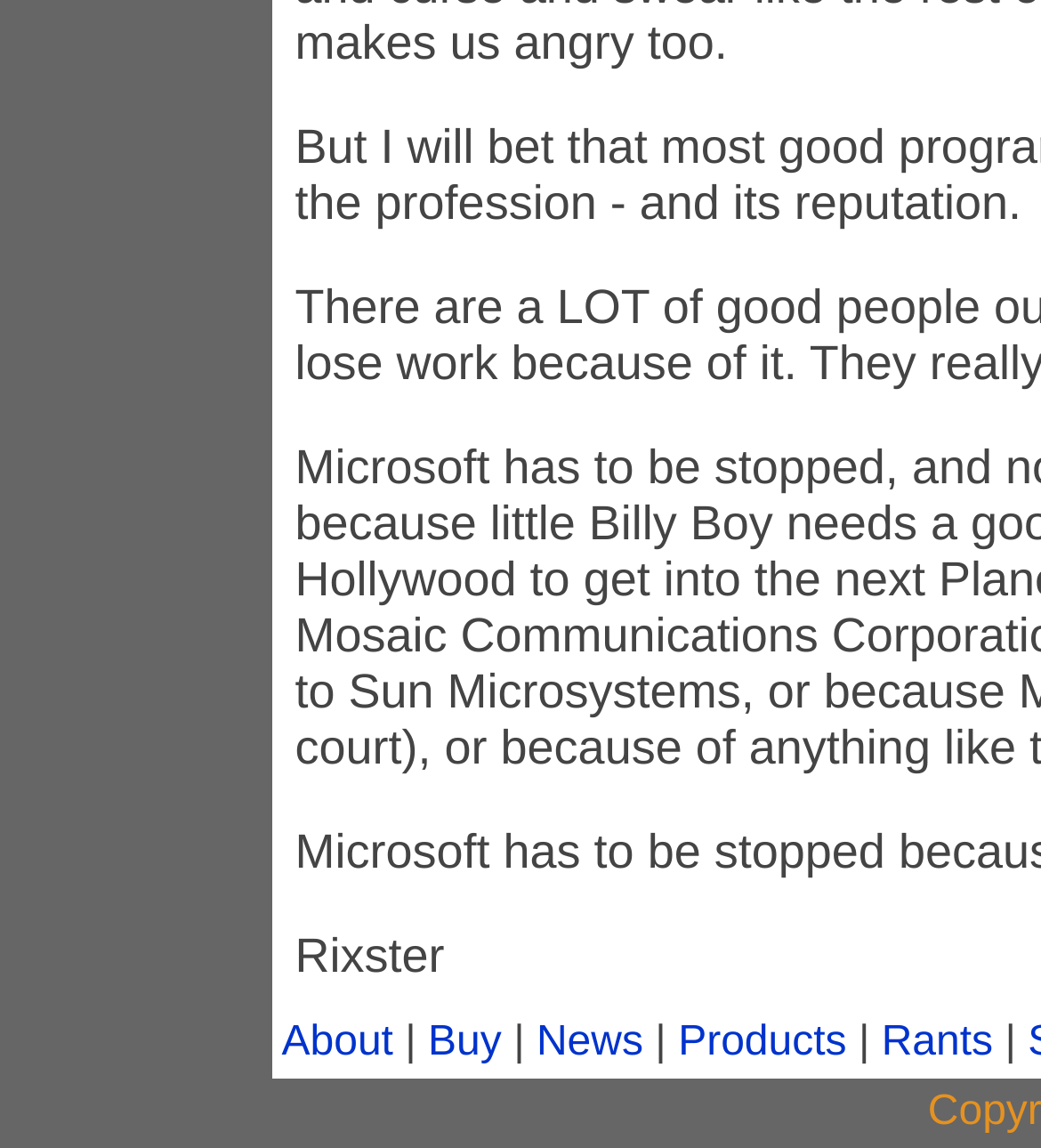Is there a separator between 'News' and 'Products' links?
Answer the question with just one word or phrase using the image.

Yes